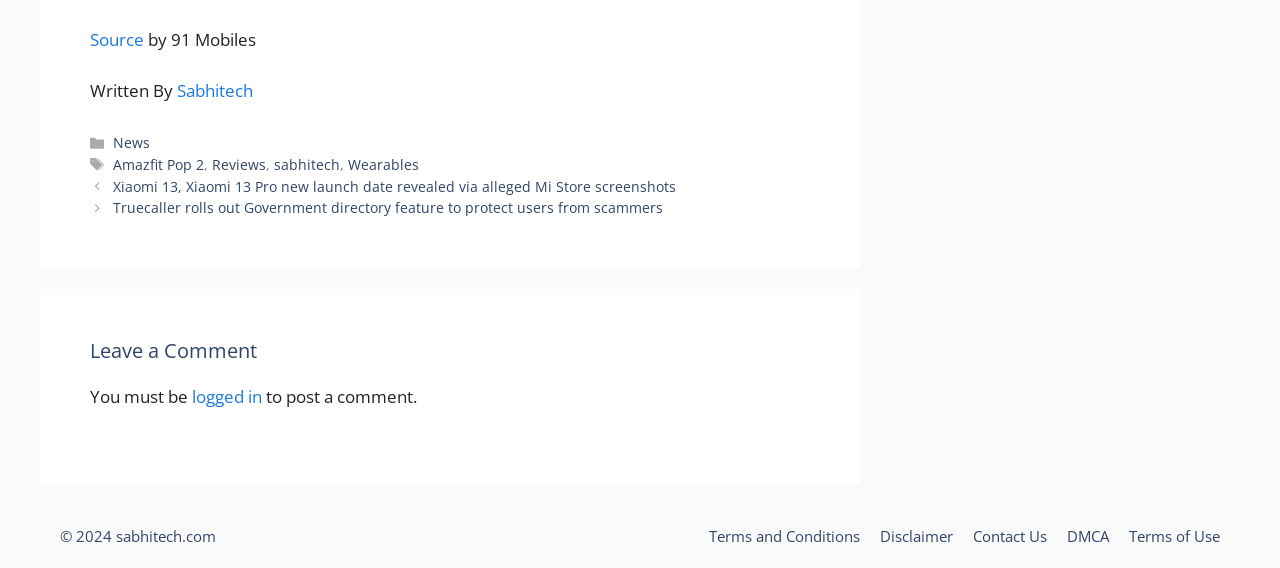Who is the author of the article?
Provide a fully detailed and comprehensive answer to the question.

The author of the article is mentioned as 'Sabhitech' which is a link element with the text 'Written By' preceding it.